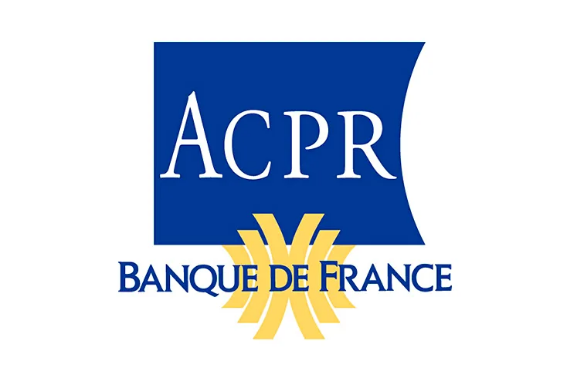What is the role of the ACPR in the financial sector?
Based on the image, give a concise answer in the form of a single word or short phrase.

Ensuring compliance and regulation